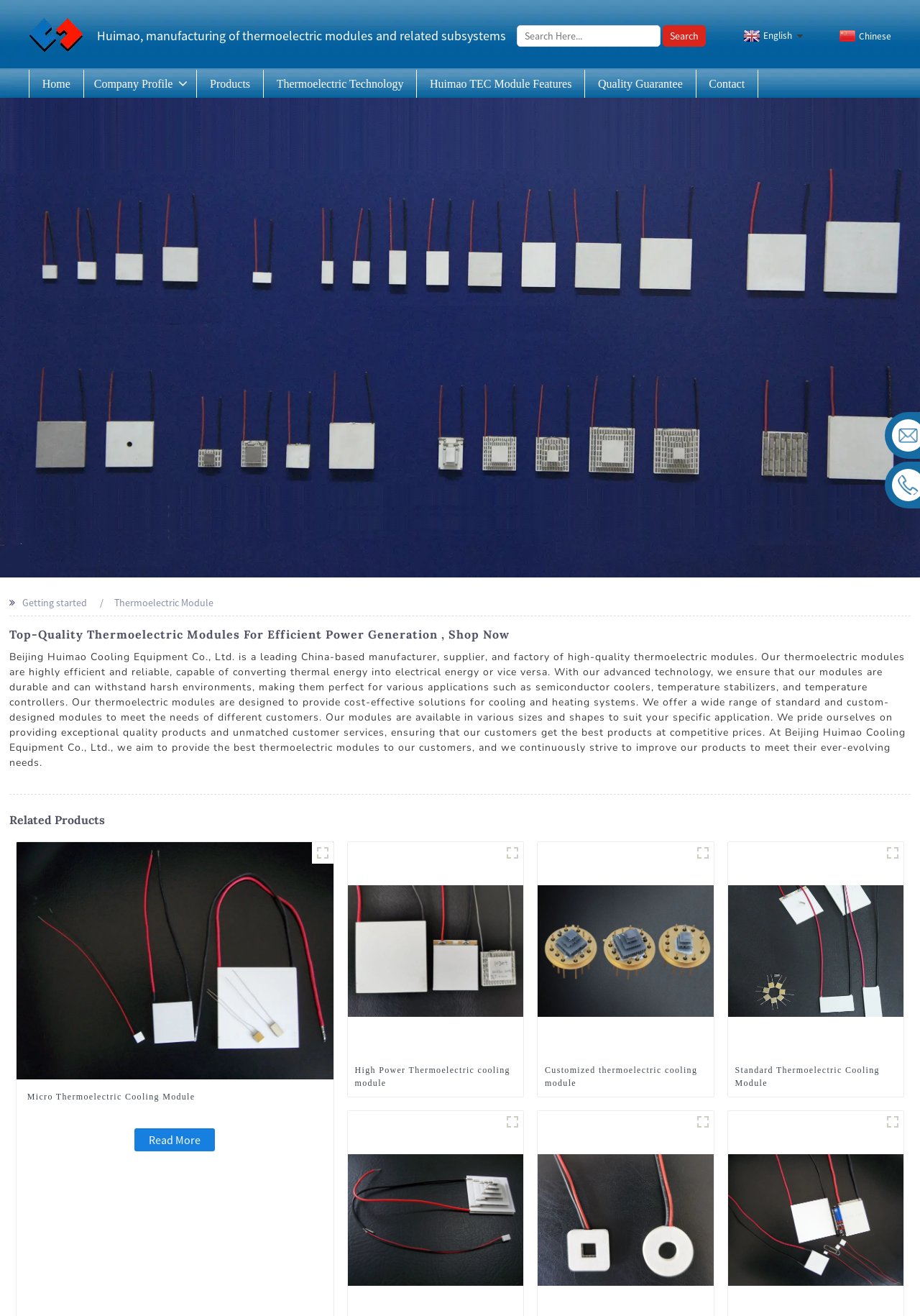Determine the bounding box coordinates of the clickable element necessary to fulfill the instruction: "Search for thermoelectric modules". Provide the coordinates as four float numbers within the 0 to 1 range, i.e., [left, top, right, bottom].

[0.562, 0.019, 0.718, 0.036]